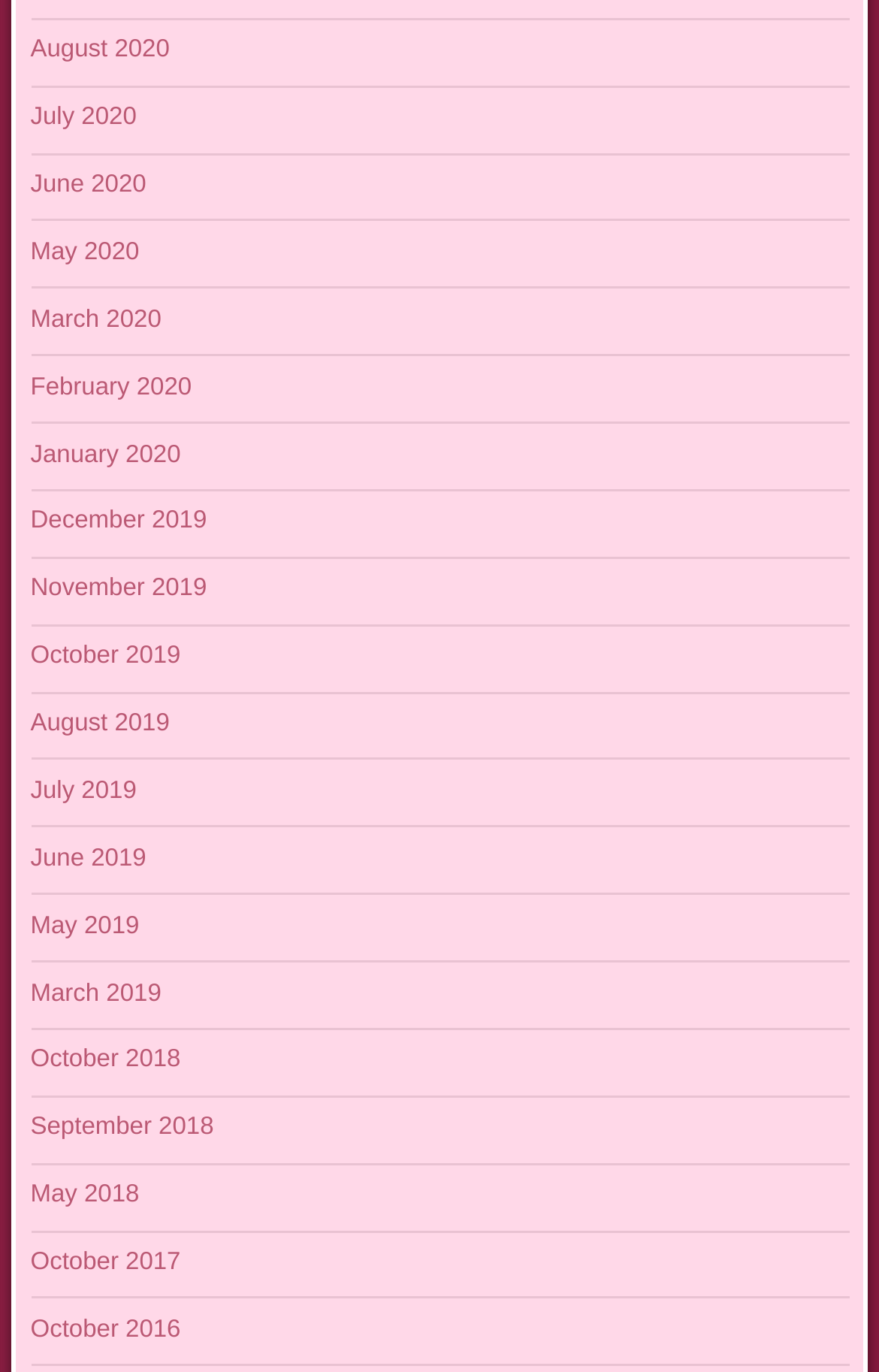Look at the image and answer the question in detail:
How many years are represented in the list of months?

I examined the list of links and found that there are 4 years represented: 2016, 2017, 2018, and 2019, as well as 2020.